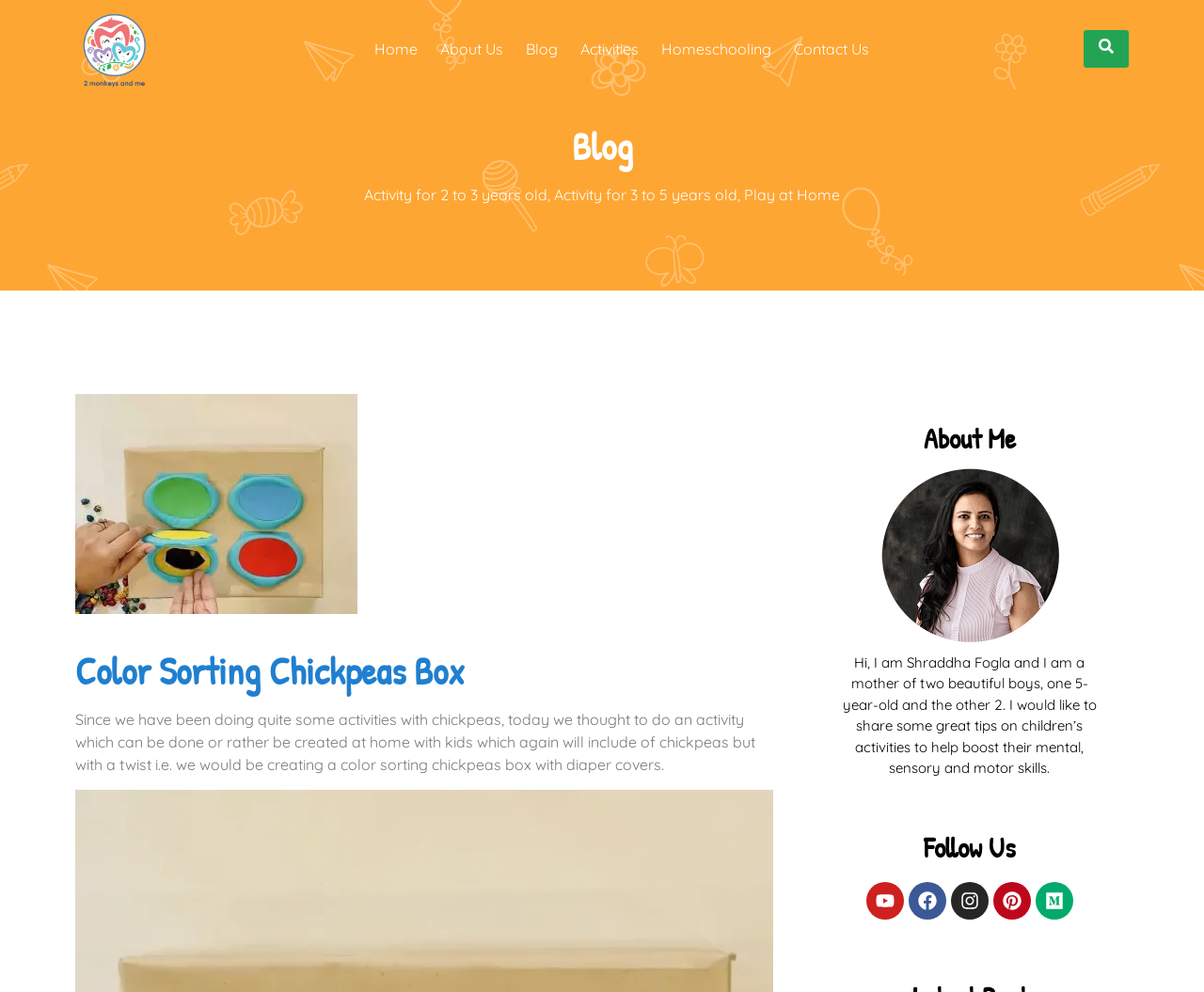Provide the bounding box coordinates of the area you need to click to execute the following instruction: "Follow on Youtube".

[0.719, 0.889, 0.751, 0.927]